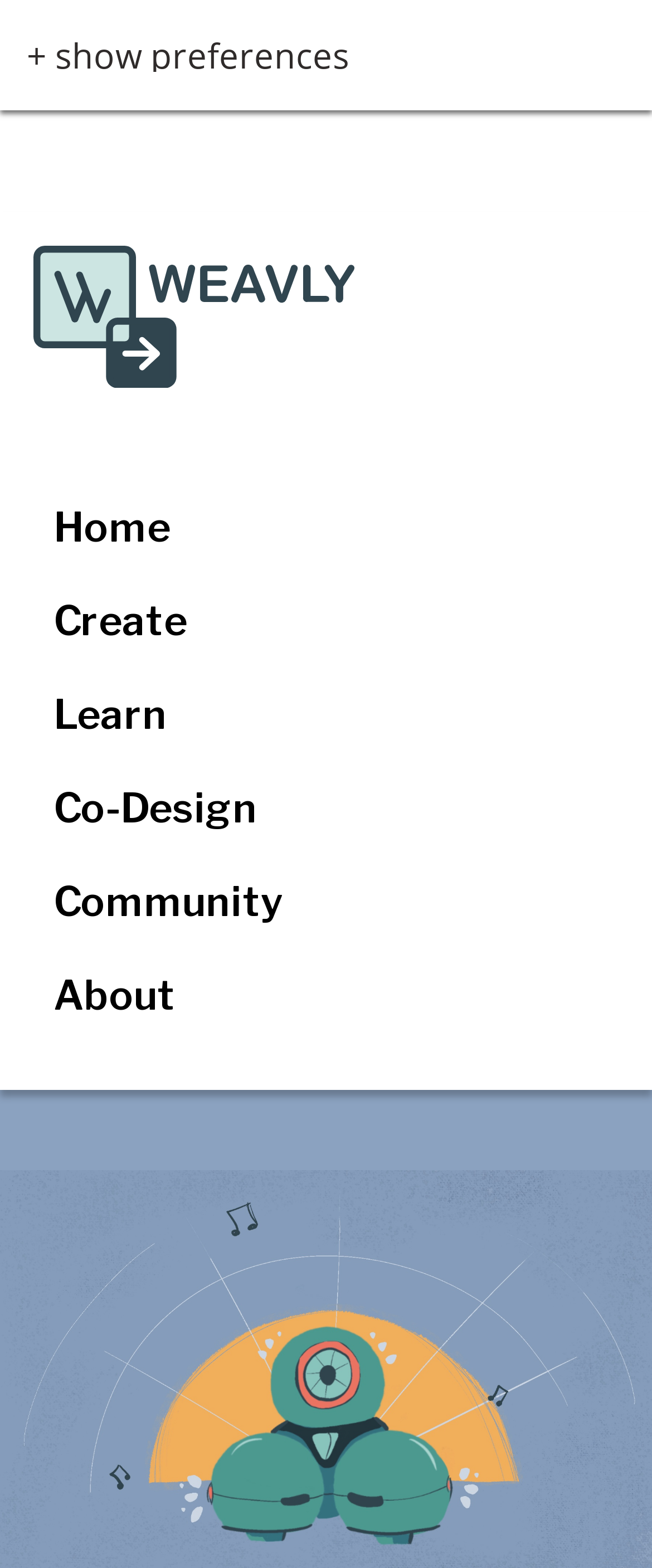Based on the element description + Show Preferences, identify the bounding box coordinates for the UI element. The coordinates should be in the format (top-left x, top-left y, bottom-right x, bottom-right y) and within the 0 to 1 range.

[0.0, 0.024, 1.0, 0.046]